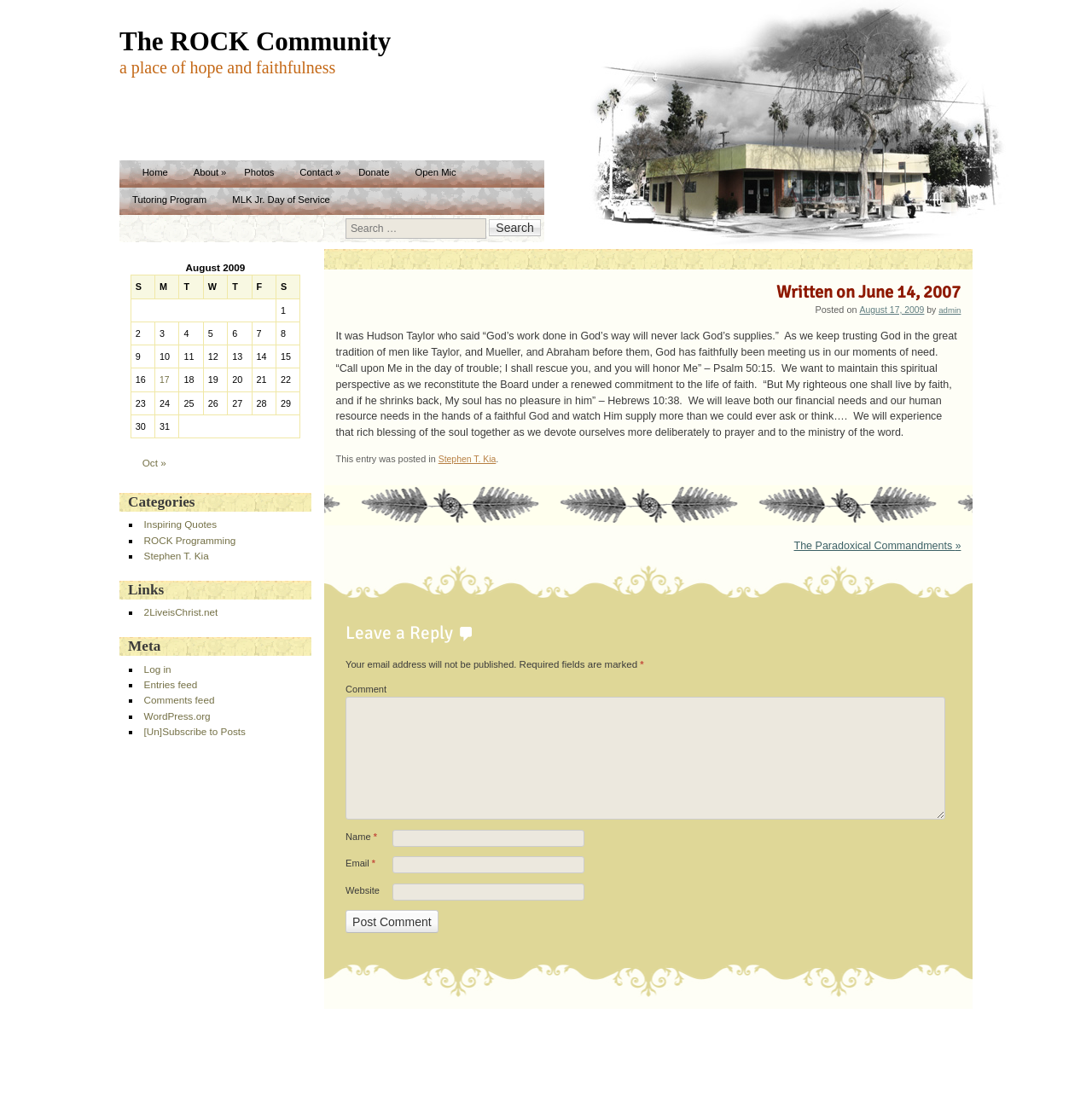What is the purpose of the search box? Based on the screenshot, please respond with a single word or phrase.

To search